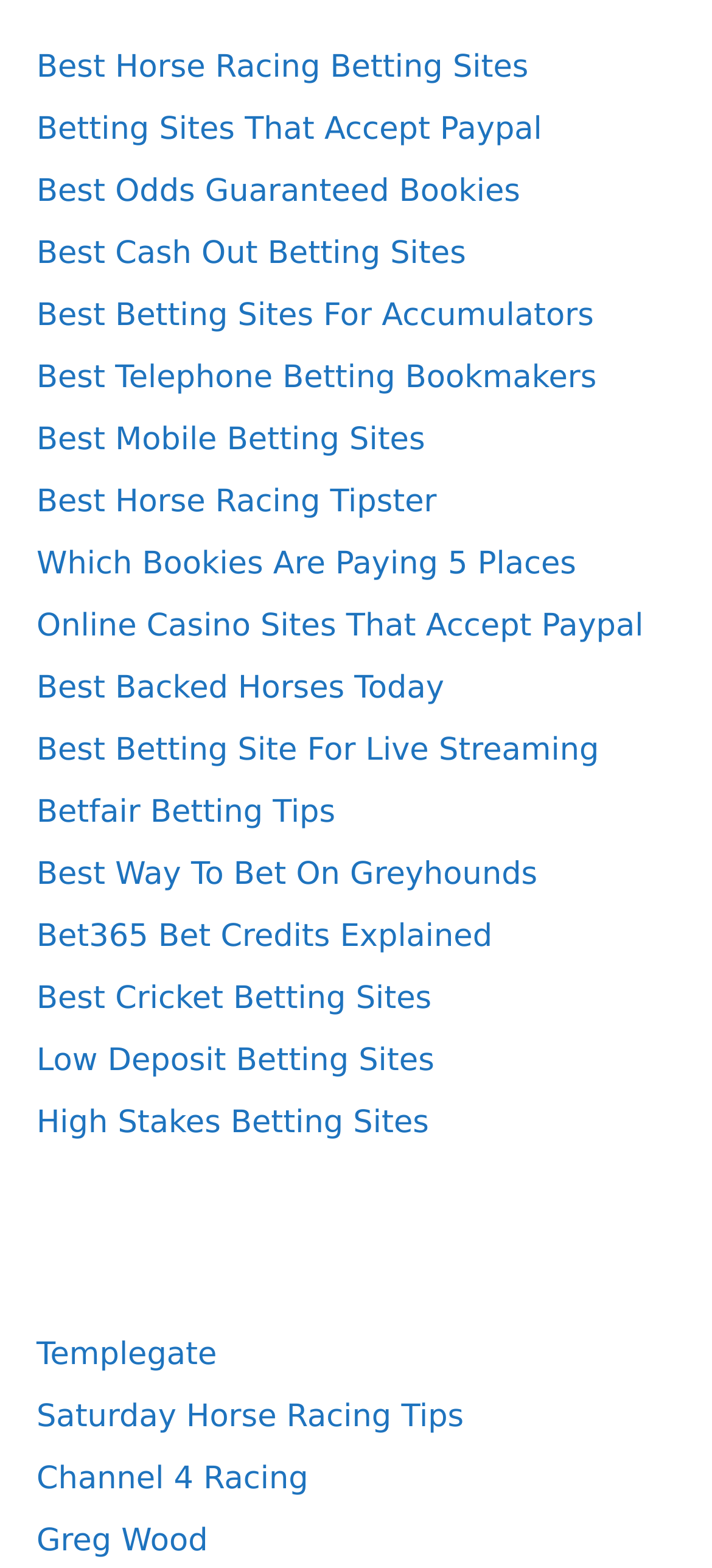Please give a succinct answer using a single word or phrase:
What is the purpose of the 'Best Horse Racing Betting Sites' link?

To compare betting sites